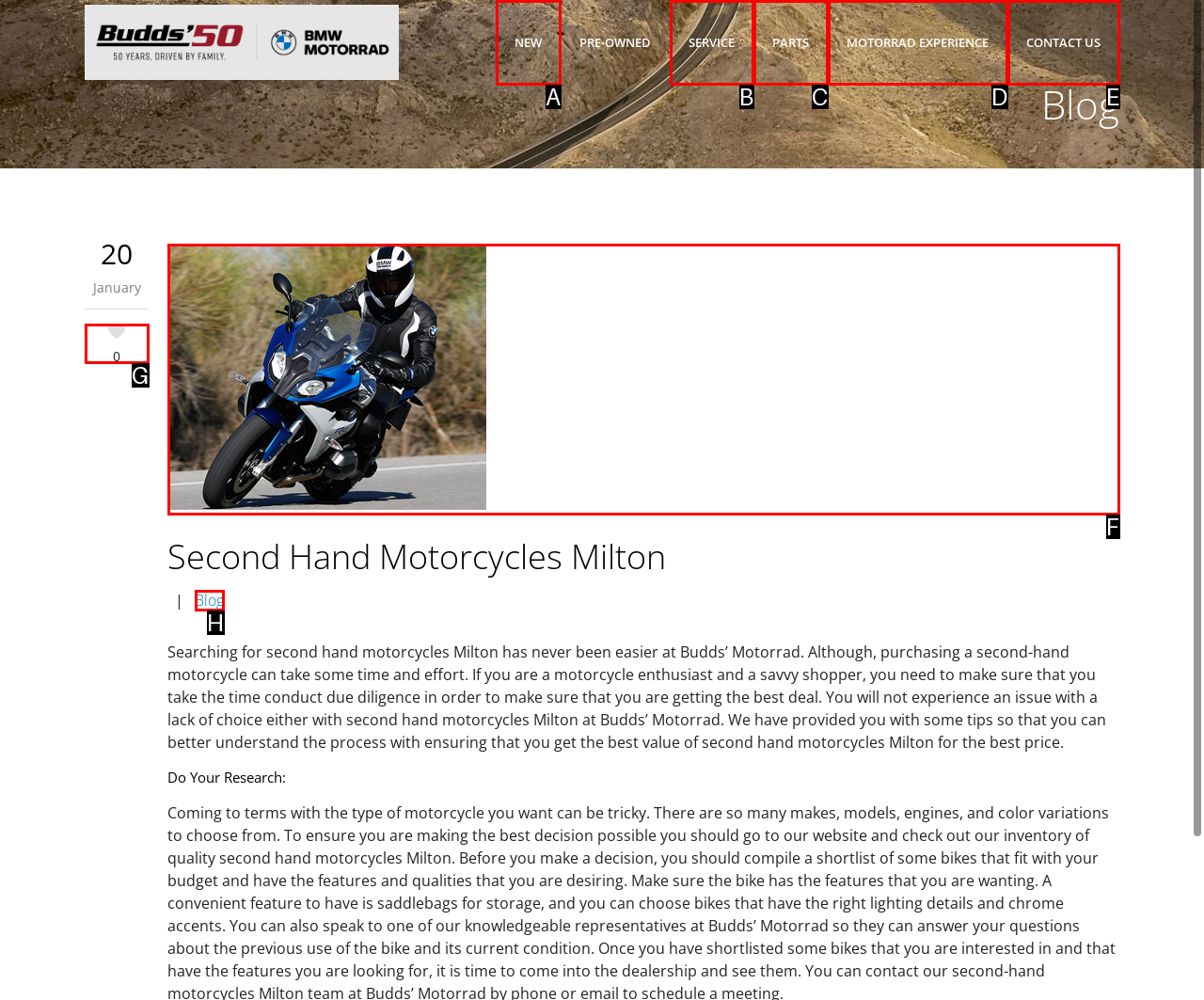For the instruction: Click on the 'BUSINESS' link, which HTML element should be clicked?
Respond with the letter of the appropriate option from the choices given.

None